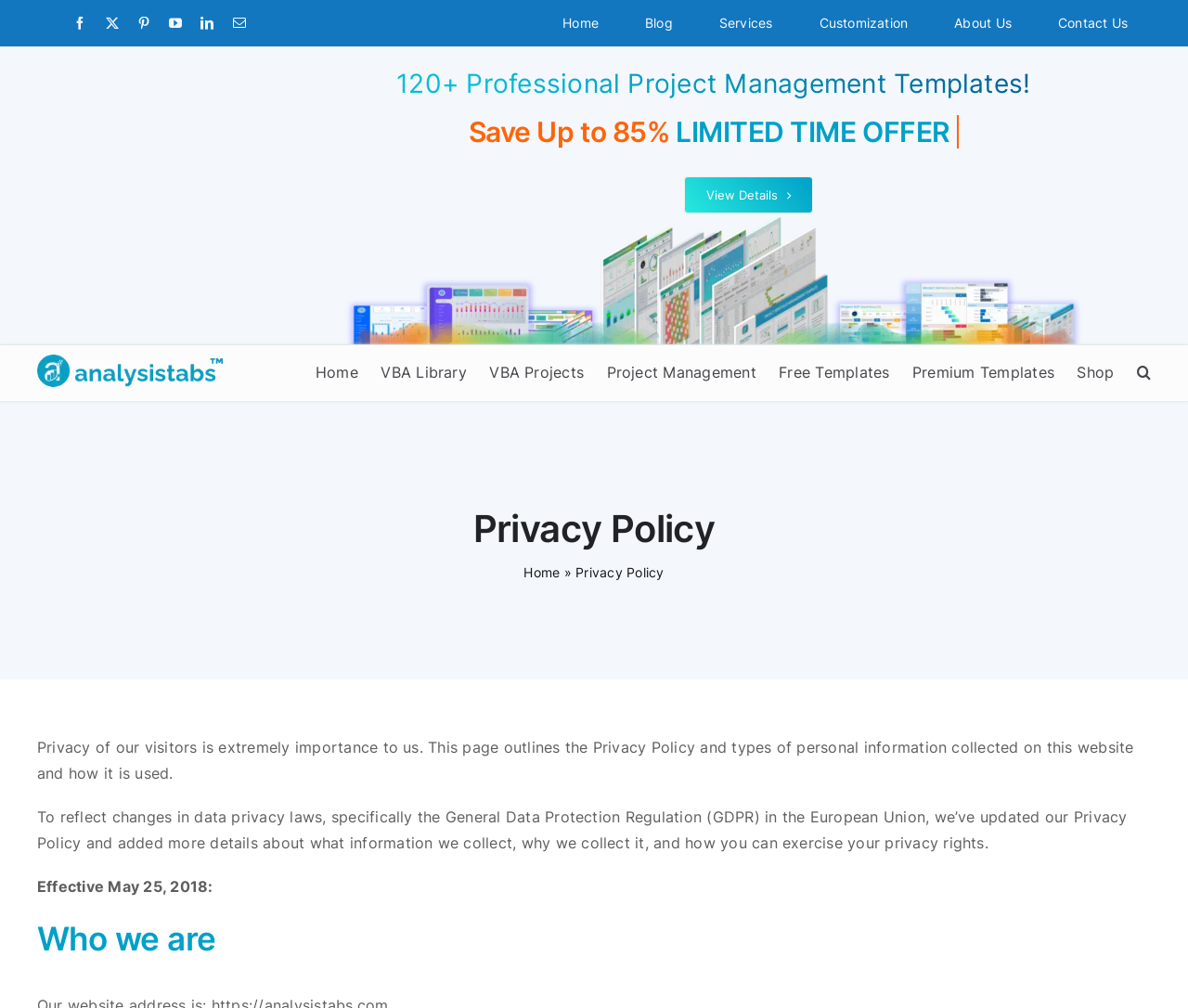Generate an in-depth caption that captures all aspects of the webpage.

The webpage is about the Privacy Policy of Analysistabs. At the top left corner, there are six social media links: Facebook, Twitter, Pinterest, YouTube, LinkedIn, and Mail. 

Below the social media links, there is a navigation menu with seven links: Home, Blog, Services, Customization, About Us, and Contact Us. 

On the right side of the navigation menu, there is a promotional banner with a heading "Save Up to 85%" and a static text "LIMITED TIME OFFER". Below the banner, there are two links: "View Details" and "Project Management Templates". The latter link is accompanied by an image.

On the left side, there is a link "analysistabs" with an image next to it. Below this link, there is another navigation menu with eight links: Home, VBA Library, VBA Projects, Project Management, Free Templates, Premium Templates, Shop, and Search.

The main content of the webpage is divided into sections. The first section has a heading "Privacy Policy" and a link "Home" next to it. Below this section, there is a paragraph of text explaining the importance of privacy and the purpose of the page. 

The following sections explain the Privacy Policy in detail, including the types of personal information collected, how it is used, and the changes made to reflect the General Data Protection Regulation (GDPR) in the European Union. The effective date of the policy is May 25, 2018. 

Finally, there is a section with a heading "Who we are".